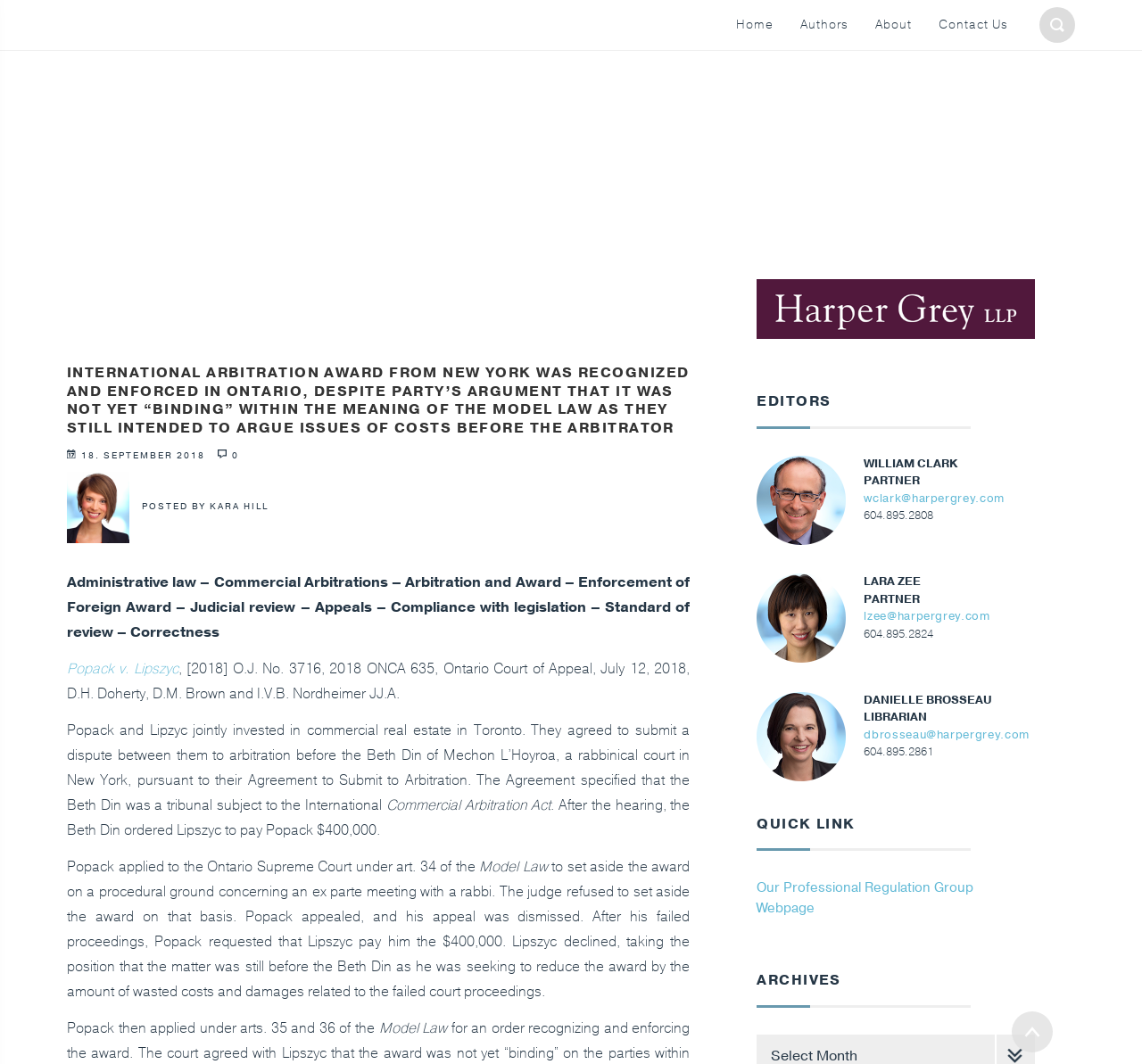Detail the webpage's structure and highlights in your description.

This webpage is about a Canadian administrative law blog, specifically discussing an international arbitration award from New York recognized and enforced in Ontario. 

At the top of the page, there are five links: "j Search", "Home", "Authors", "About", and "Contact Us". Below these links, there is an image on the left side, and a header with the title of the blog post on the right side. The title is "INTERNATIONAL ARBITRATION AWARD FROM NEW YORK WAS RECOGNIZED AND ENFORCED IN ONTARIO, DESPITE PARTY’S ARGUMENT THAT IT WAS NOT YET “BINDING” WITHIN THE MEANING OF THE MODEL LAW AS THEY STILL INTENDED TO ARGUE ISSUES OF COSTS BEFORE THE ARBITRATOR". 

Below the title, there is a date "18. SEPTEMBER 2018" and a "0" indicating the number of comments. On the right side of the date, there is an image of Kara Hill, and a link "POSTED BY KARA HILL". 

The main content of the blog post is divided into several paragraphs, discussing the details of the arbitration award, including the parties involved, the dispute, and the court proceedings. The text also includes references to relevant laws and regulations, such as the International Commercial Arbitration Act and the Model Law. 

On the right side of the page, there is a sidebar with several sections. The first section is "SIDEBAR", followed by an image of the Harper Grey logo. Below the logo, there is a section "EDITORS" with three editors listed, each with their name, title, email, and phone number. 

Further down the sidebar, there are sections "QUICK LINK" with a link to the Professional Regulation Group Webpage, and "ARCHIVES". At the very bottom of the page, there is a link "g To top" that allows users to jump back to the top of the page.